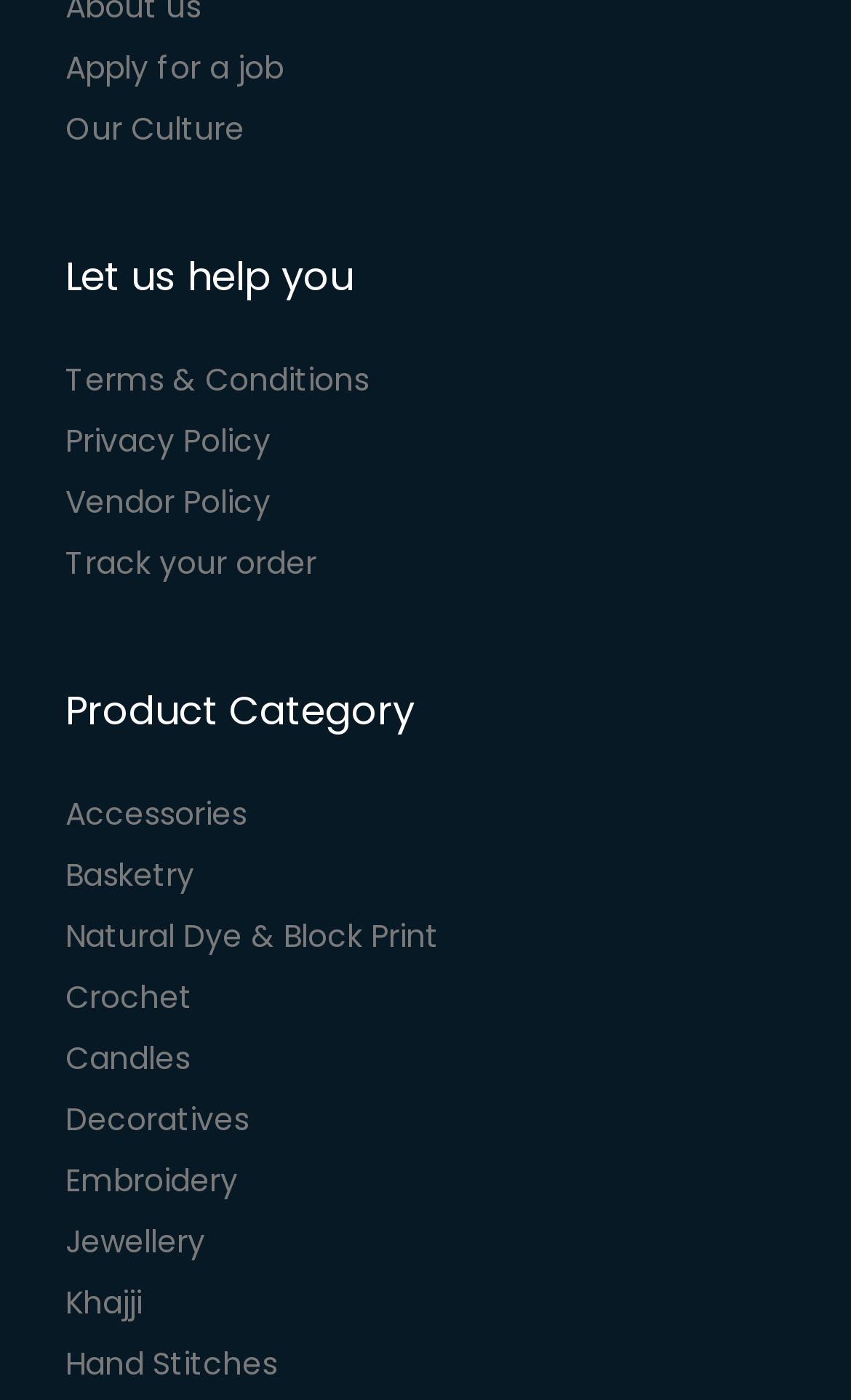Predict the bounding box of the UI element based on the description: "Terms & Conditions". The coordinates should be four float numbers between 0 and 1, formatted as [left, top, right, bottom].

[0.077, 0.256, 0.433, 0.287]